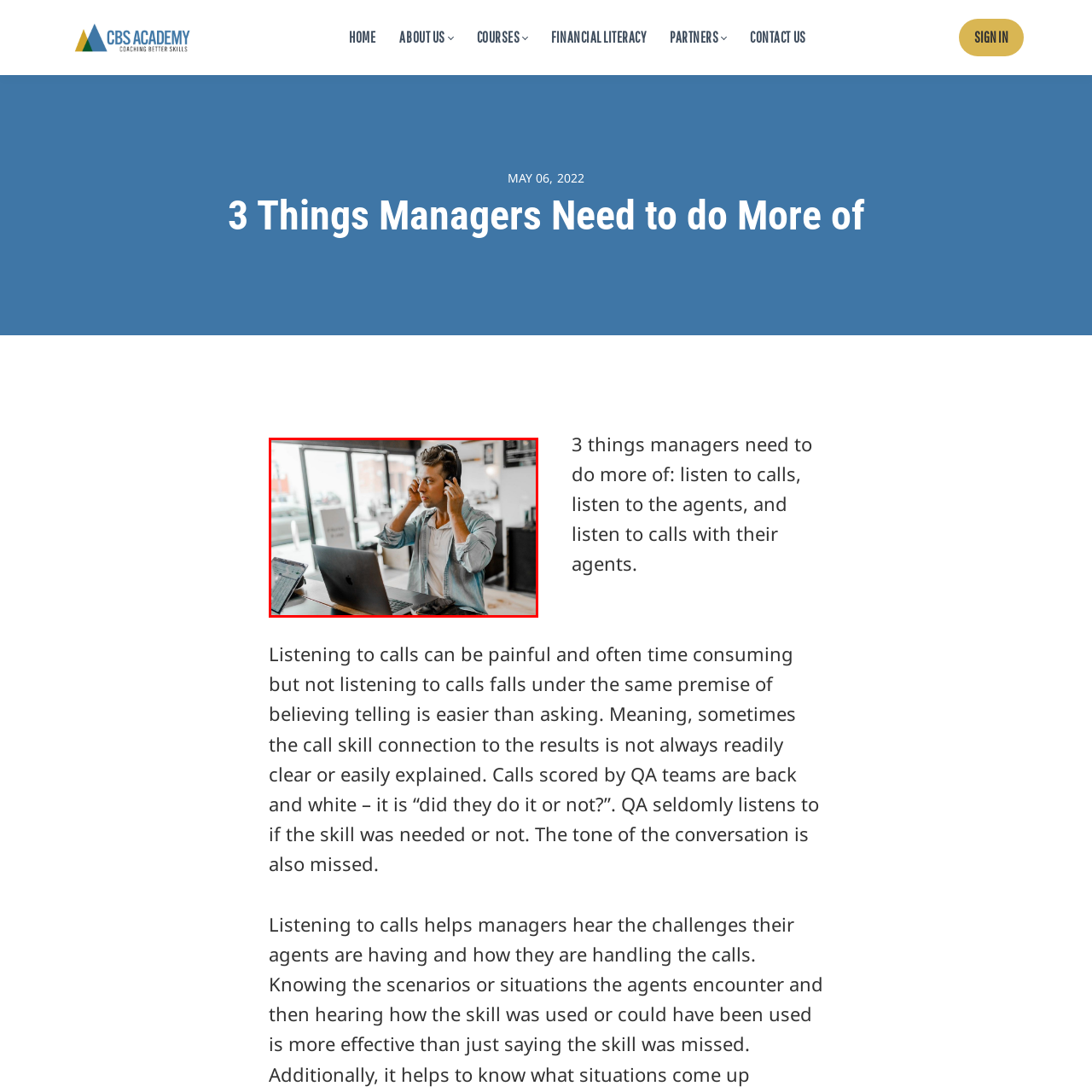Examine the area surrounded by the red box and describe it in detail.

The image depicts a young man intently focused on his work in a modern, bright environment, likely a café or co-working space. He is seated at a table, wearing headphones, which suggests he is engaged in a listening task, possibly reviewing calls or participating in a virtual meeting. In front of him is a sleek MacBook laptop, open to a screen displaying what appears to be a spreadsheet or a document. To the side, there is a tablet, adding to the tech-savvy atmosphere. The background features large windows that allow natural light to flood the space, enhancing the relaxed yet productive vibe of the scene. This image aligns with themes of management and active listening, emphasizing the importance for managers to engage in listening to calls and understanding interactions within their teams.